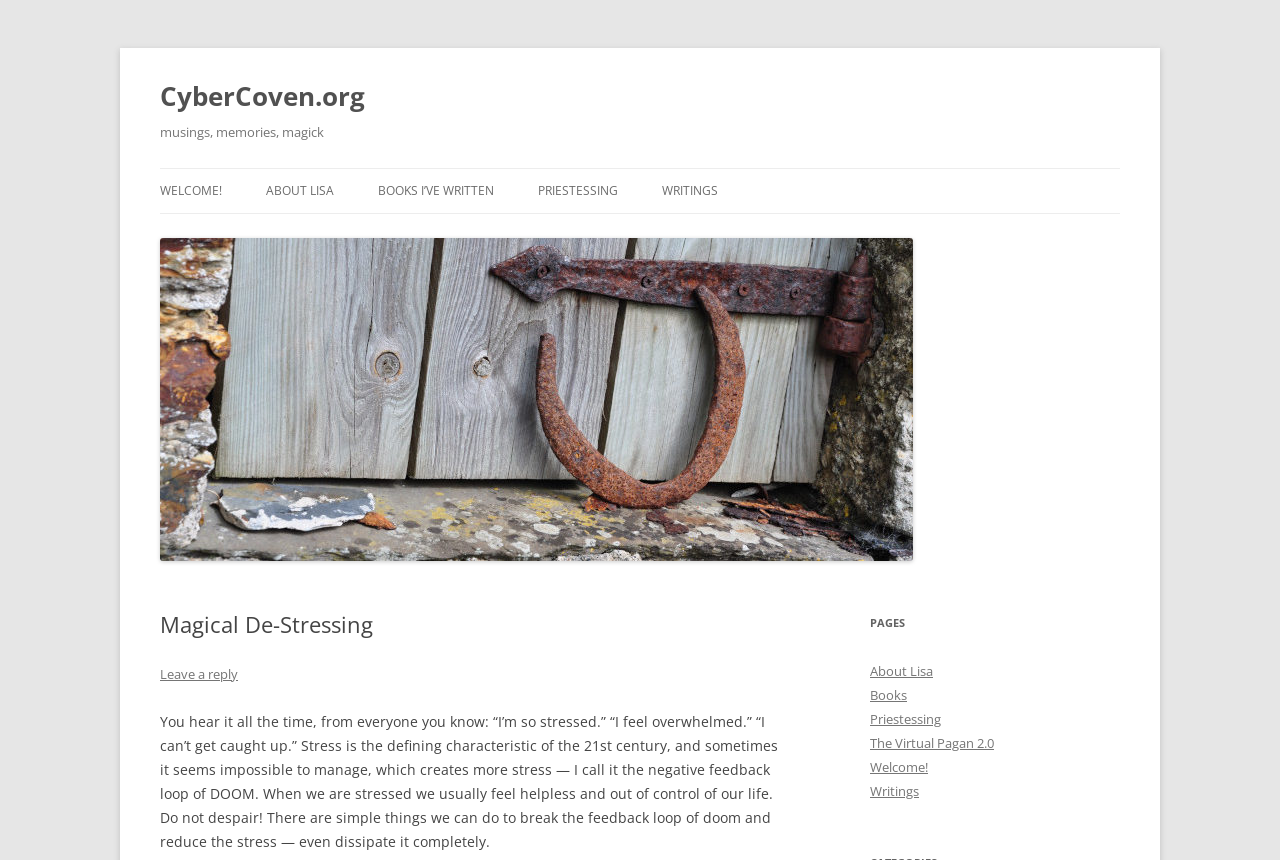Find the bounding box coordinates for the UI element that matches this description: "Books I’ve Written".

[0.295, 0.197, 0.386, 0.248]